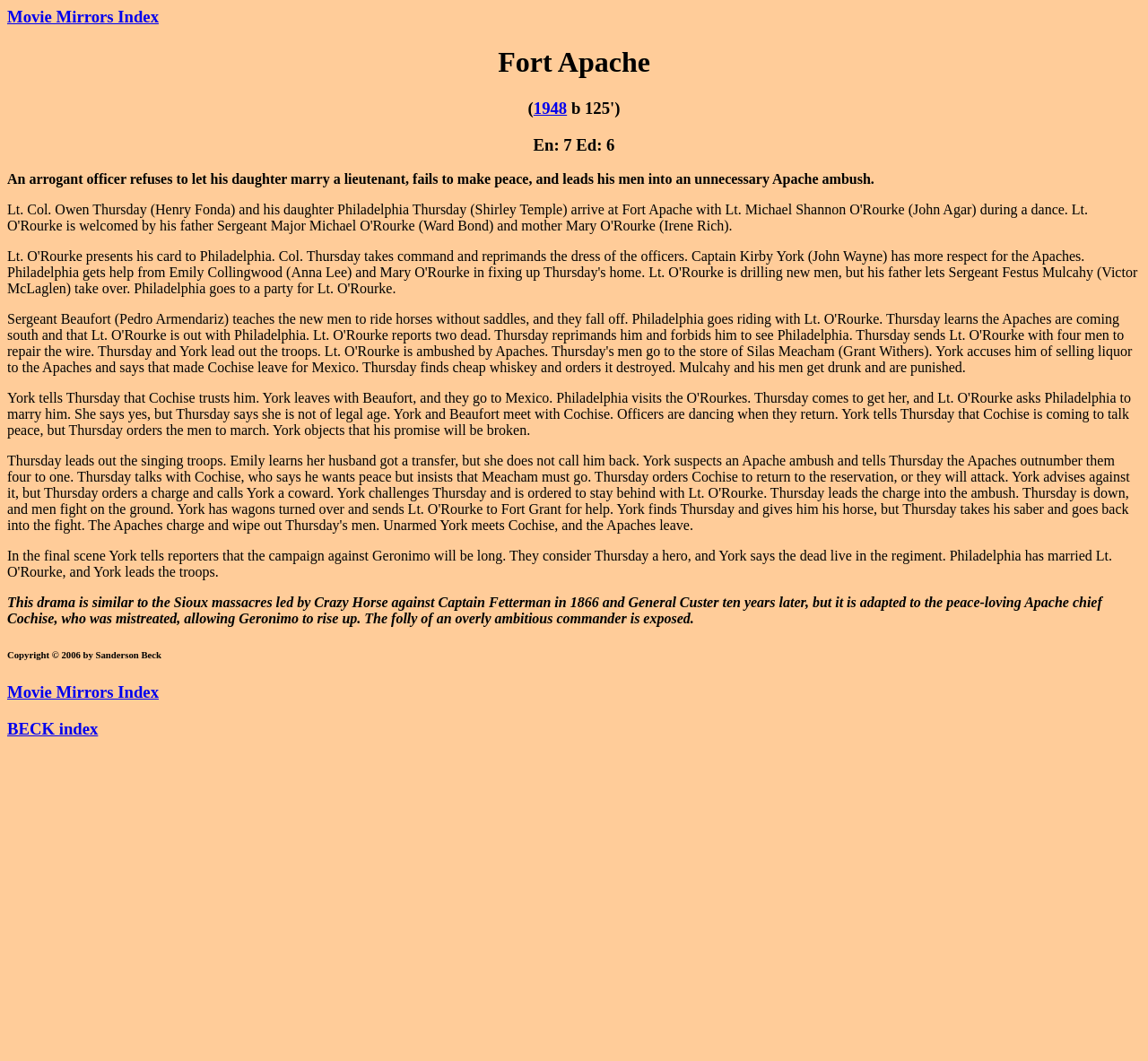Elaborate on the webpage's design and content in a detailed caption.

The webpage is about the 1948 movie "Fort Apache". At the top, there is a heading "Movie Mirrors Index" which is also a link. Below it, there are three consecutive headings: "Fort Apache", "(1948 b 125')" and "En: 7 Ed: 6". The second heading has a link to the year "1948". 

Following these headings, there is a brief summary of the movie in a paragraph, describing the plot of the film. Below this summary, there is another longer paragraph that compares the movie's storyline to real historical events involving Native American tribes.

At the bottom of the page, there are three headings: "Copyright © 2006 by Sanderson Beck", "Movie Mirrors Index" which is also a link, and "BECK index" which is also a link. The "Movie Mirrors Index" link is duplicated, with one at the top and one at the bottom of the page.